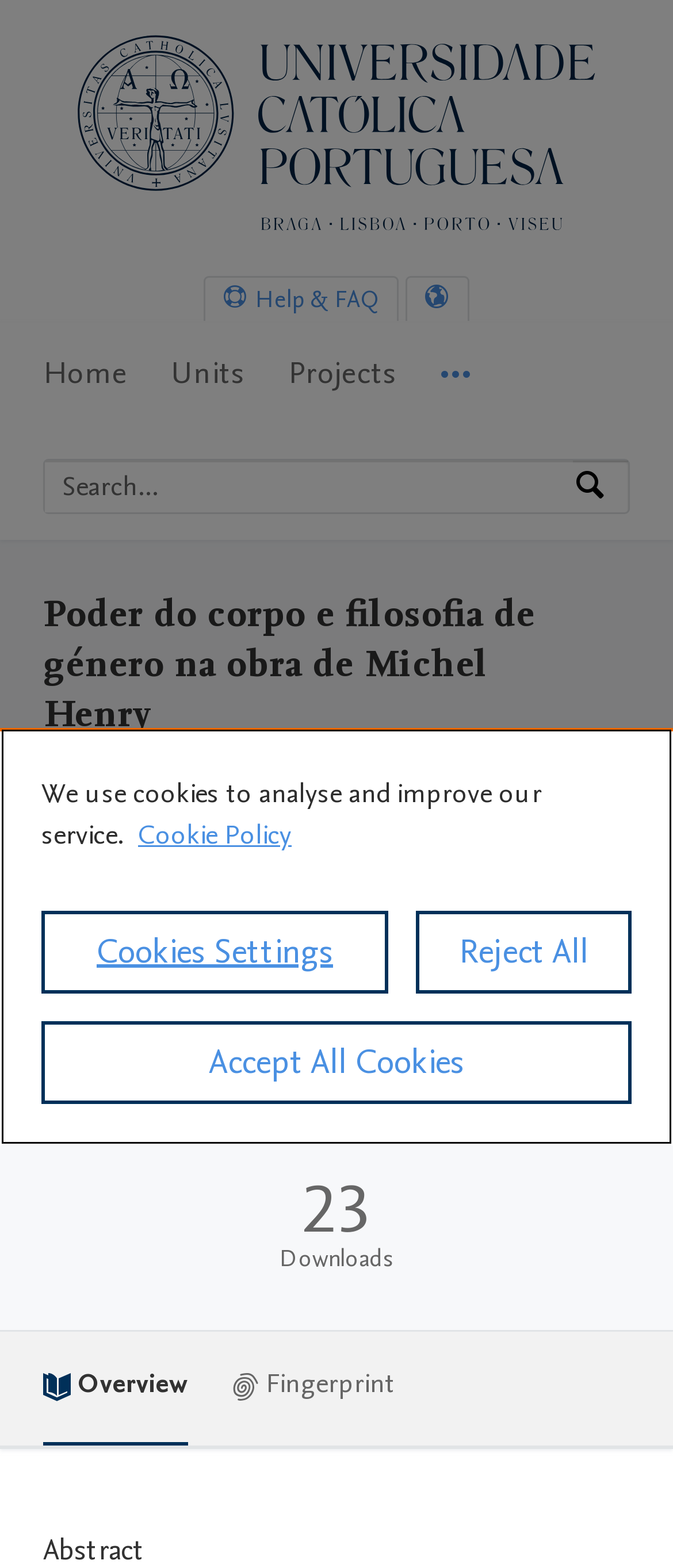What is the primary heading on this webpage?

Poder do corpo e filosofia de género na obra de Michel Henry